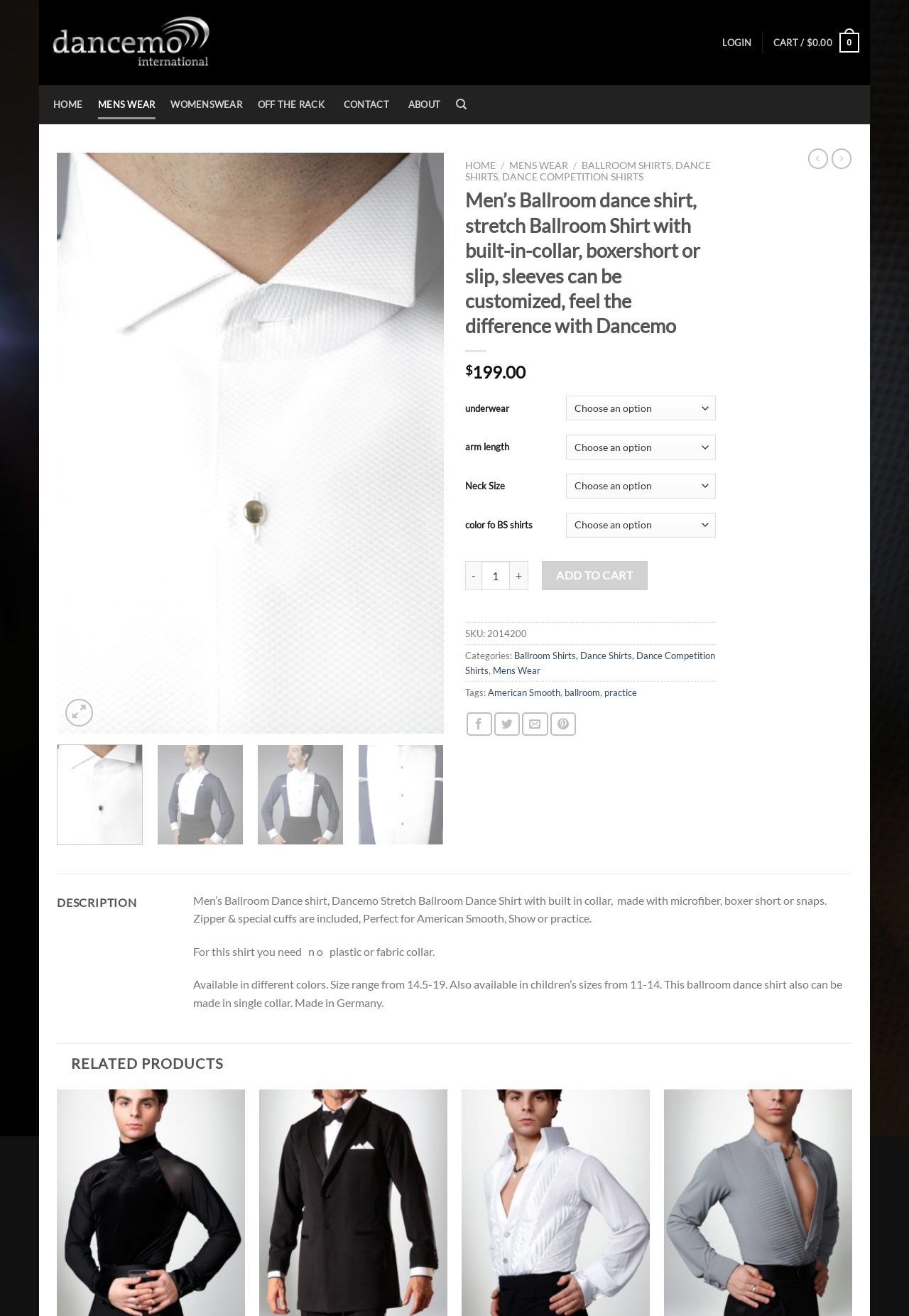Could you please study the image and provide a detailed answer to the question:
What is the purpose of the shirt?

The webpage description mentions that the shirt is 'Perfect for American Smooth, Show or practice', which suggests that the purpose of the shirt is for these specific activities.